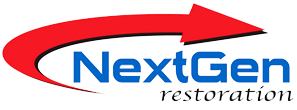Where does NextGen Restoration provide 24-hour emergency service?
From the details in the image, answer the question comprehensively.

The company's commitment to providing 24-hour emergency service for water damage issues is reflected in the webpage, specifically for Tampa, Florida.